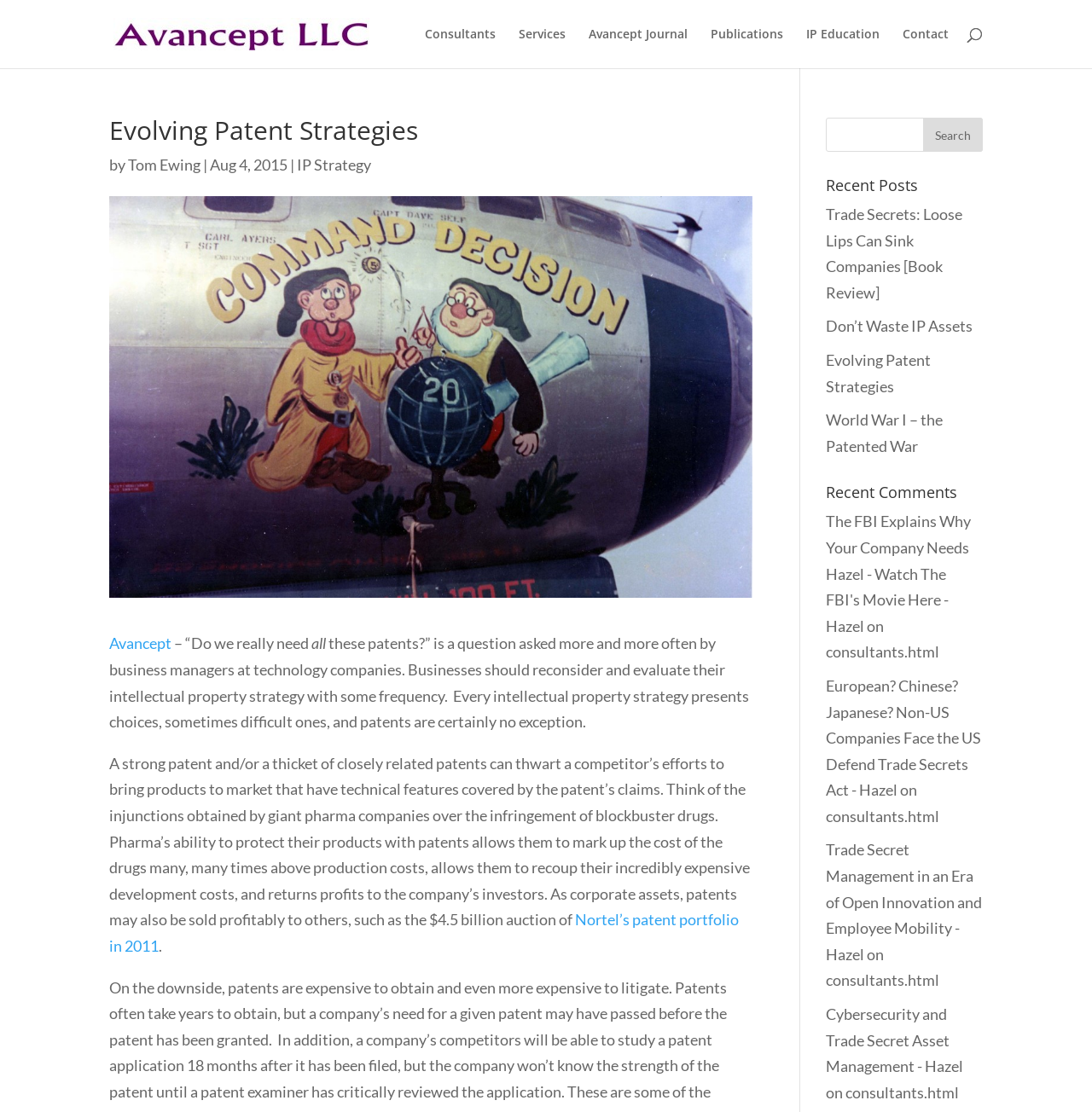Find and extract the text of the primary heading on the webpage.

Evolving Patent Strategies